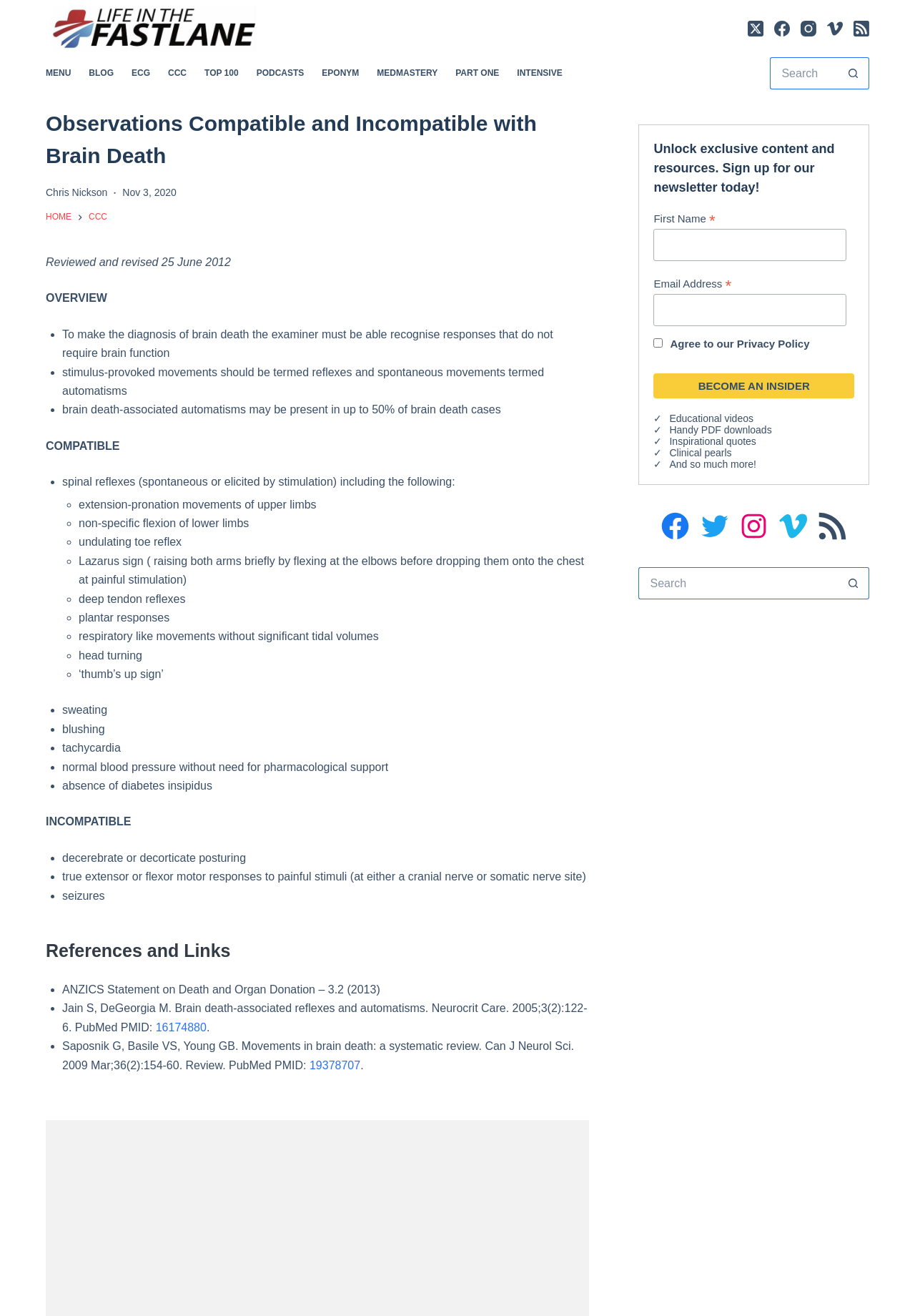Identify the main heading from the webpage and provide its text content.

Observations Compatible and Incompatible with Brain Death